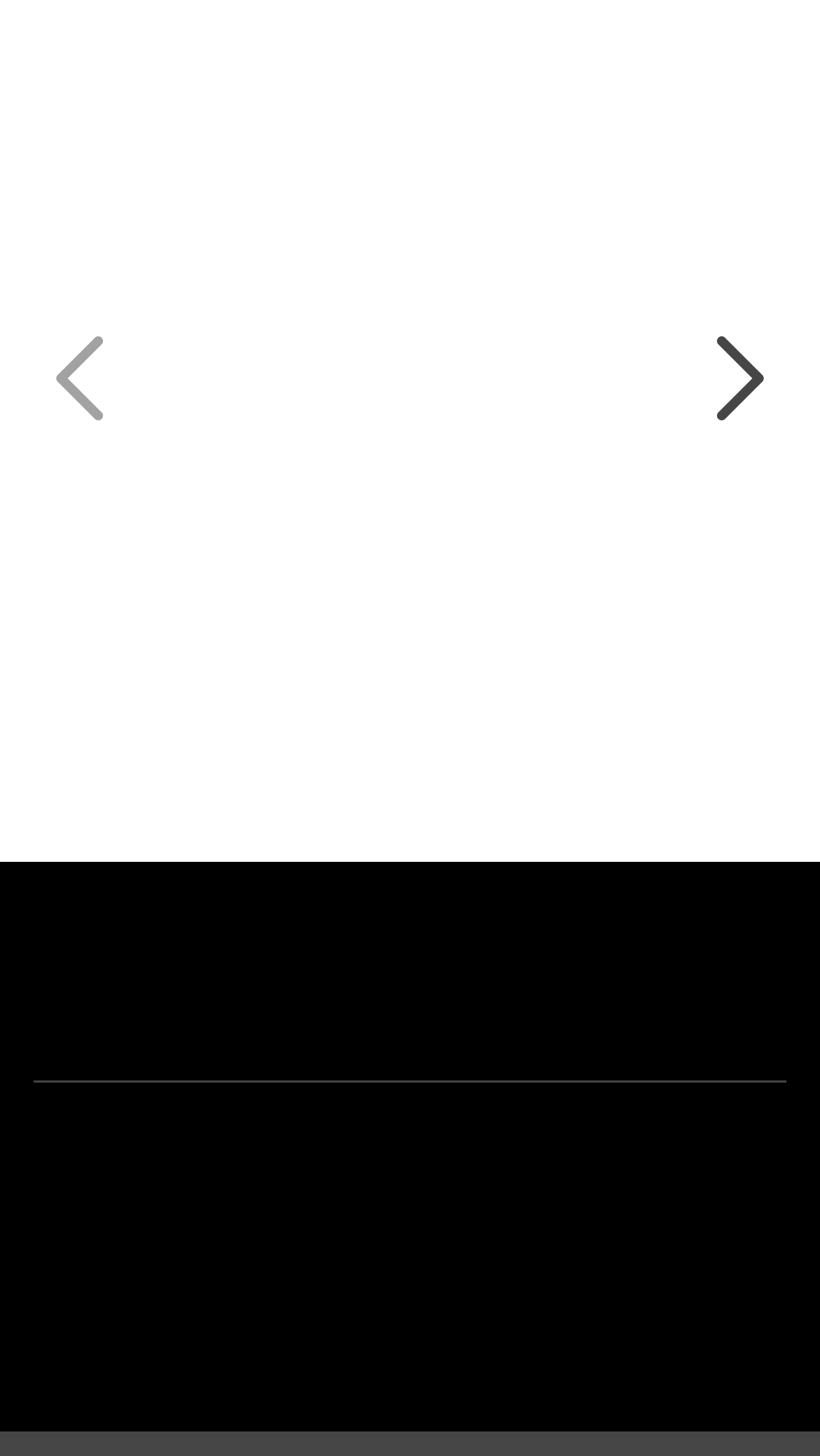Bounding box coordinates must be specified in the format (top-left x, top-left y, bottom-right x, bottom-right y). All values should be floating point numbers between 0 and 1. What are the bounding box coordinates of the UI element described as: Home Improvement

None